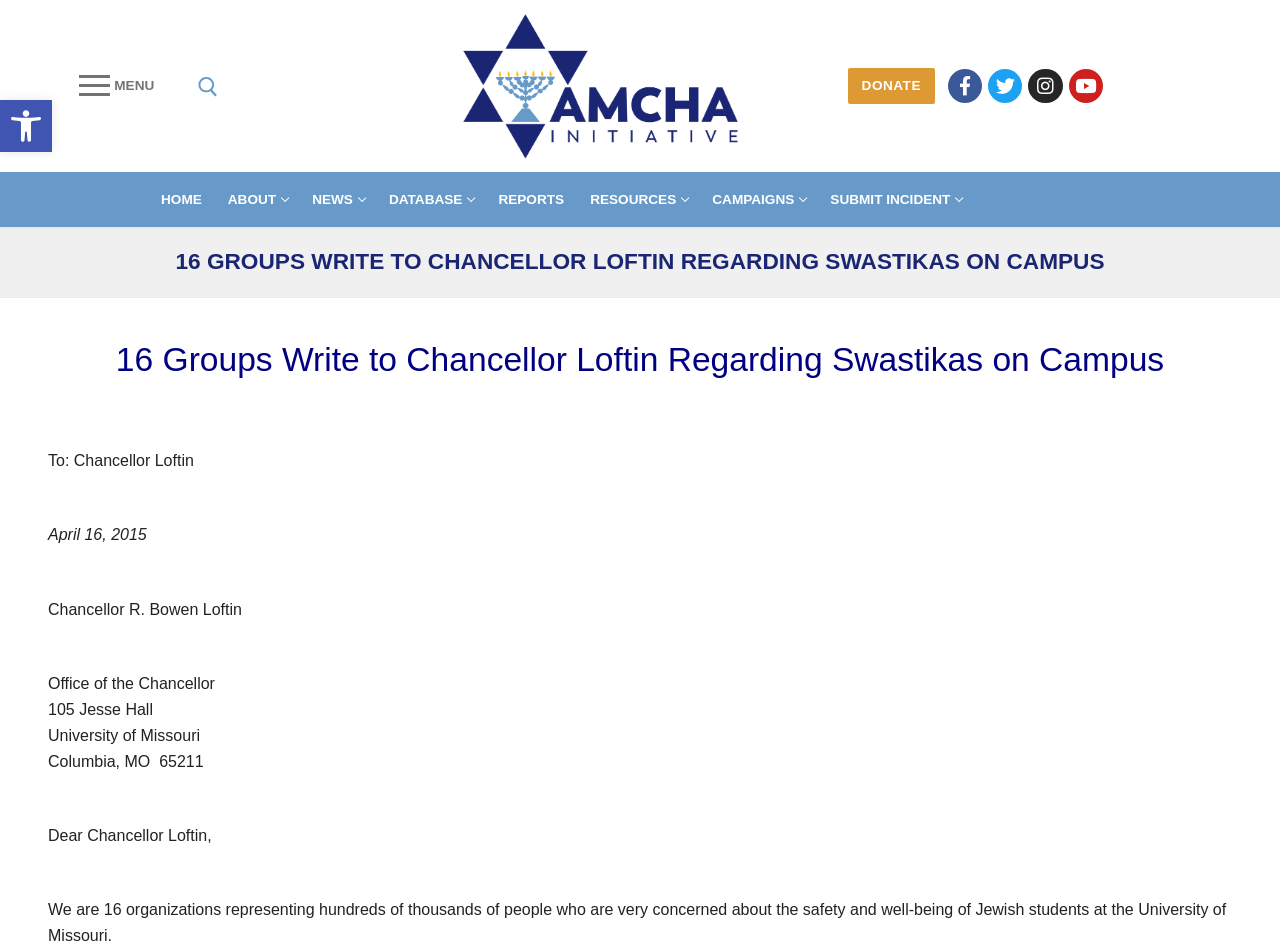Highlight the bounding box coordinates of the element you need to click to perform the following instruction: "Visit Facebook page."

[0.741, 0.073, 0.767, 0.109]